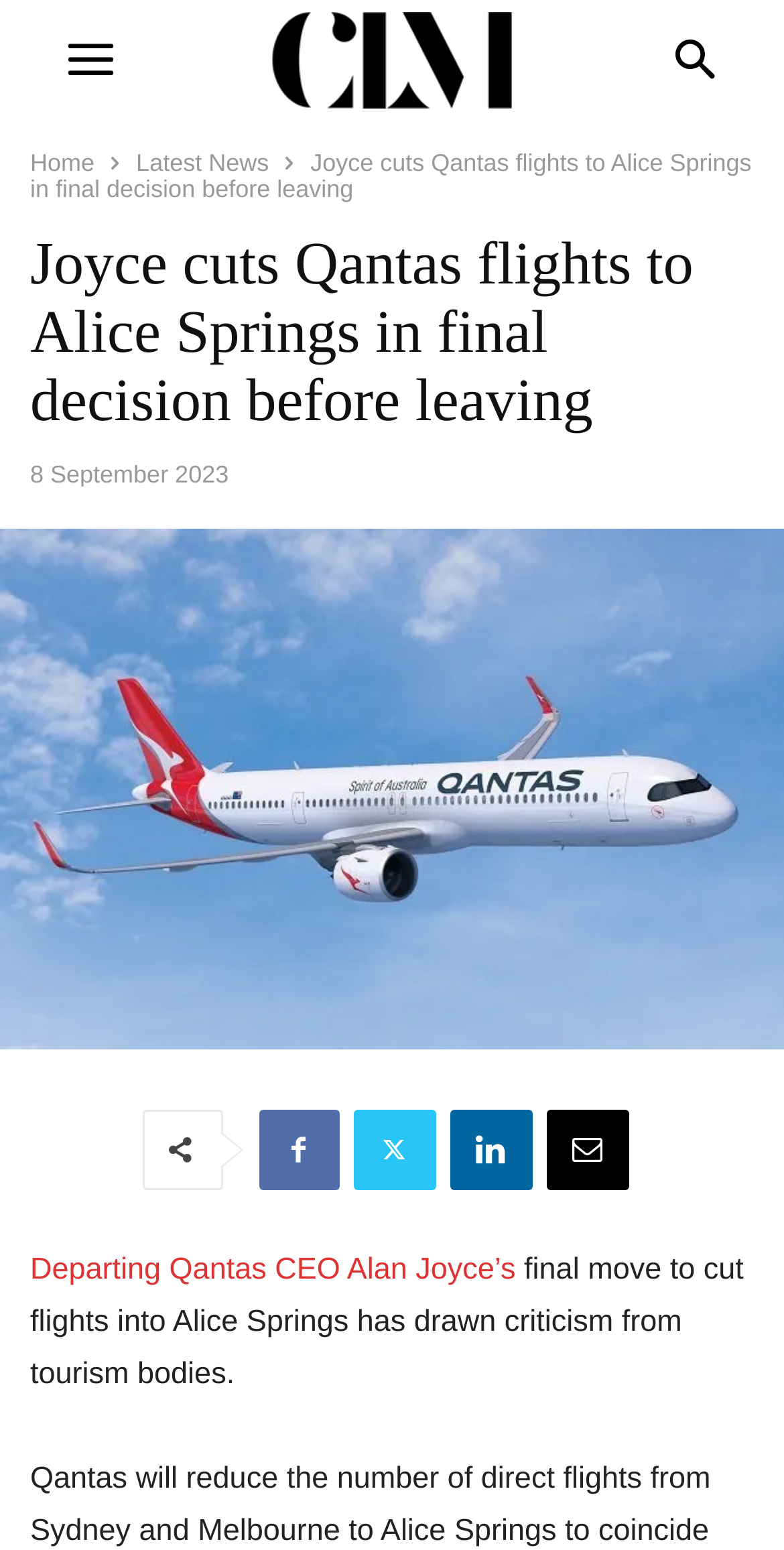Highlight the bounding box of the UI element that corresponds to this description: "Departing Qantas CEO Alan Joyce’s".

[0.038, 0.809, 0.658, 0.831]